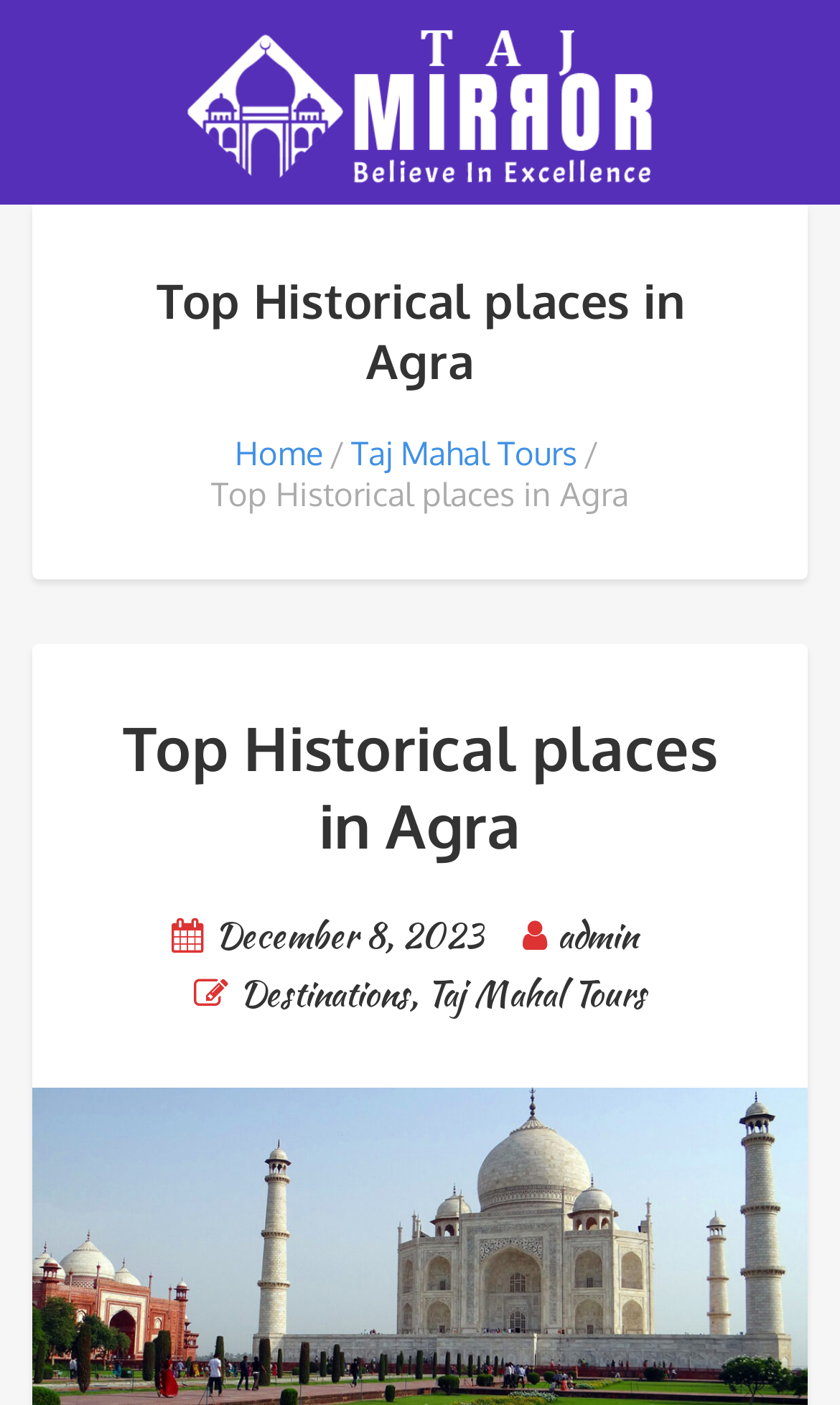Create an elaborate caption that covers all aspects of the webpage.

The webpage is about Taj Mahal tour packages, with a focus on top historical places in Agra. At the top, there is a logo or brand image of "Taj Mirror" accompanied by a link with the same name. Below the logo, a prominent heading reads "Top Historical places in Agra". 

On the left side, there are three links: "Home", "Taj Mahal Tours", and another "Taj Mahal Tours" link, which is part of a text block that also includes the date "December 8, 2023", the author "admin", and a category "Destinations". The text block is positioned slightly below the heading. 

The overall layout is organized, with clear headings and concise text. There is a prominent image of Taj Mirror at the top, which takes up a significant portion of the top section. The links and text blocks are arranged in a logical and easy-to-follow manner.